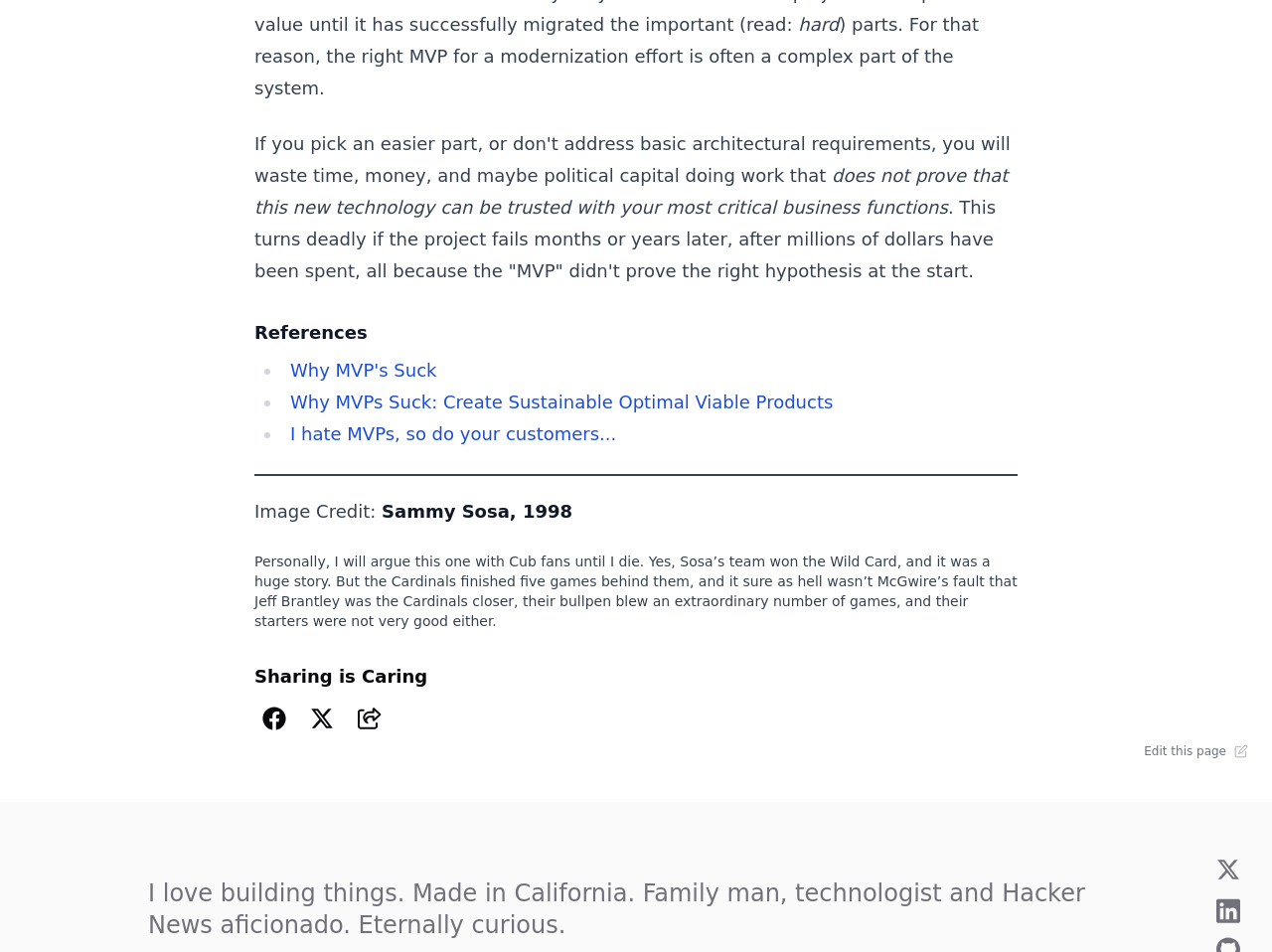Pinpoint the bounding box coordinates of the element you need to click to execute the following instruction: "Read the article 'Why MVP's Suck'". The bounding box should be represented by four float numbers between 0 and 1, in the format [left, top, right, bottom].

[0.228, 0.378, 0.343, 0.4]